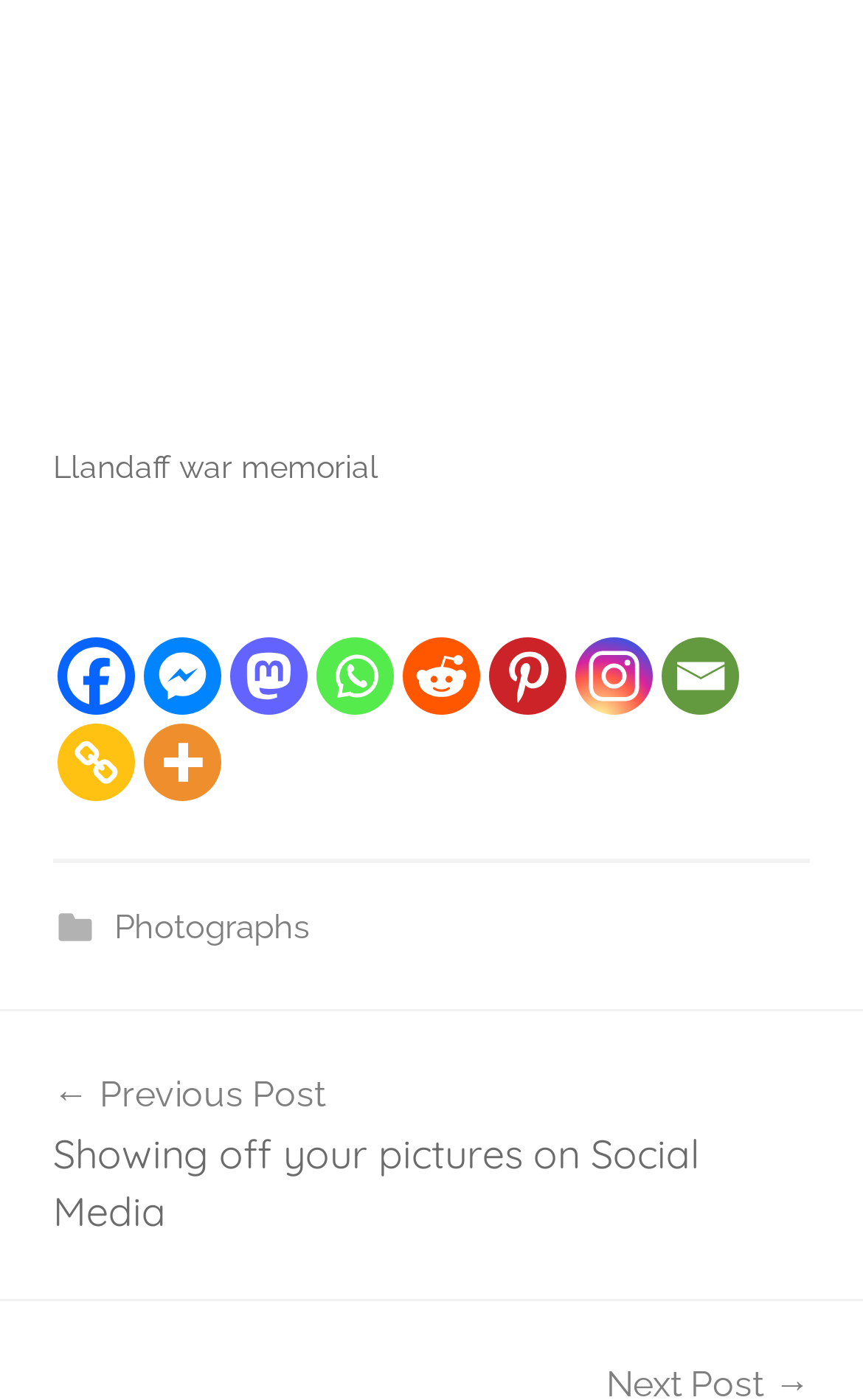What social media platforms are listed?
Answer the question with as much detail as possible.

By examining the links on the webpage, I found a list of social media platforms, including Facebook, Facebook Messenger, Mastodon, Whatsapp, Reddit, Pinterest, Instagram, and Email.